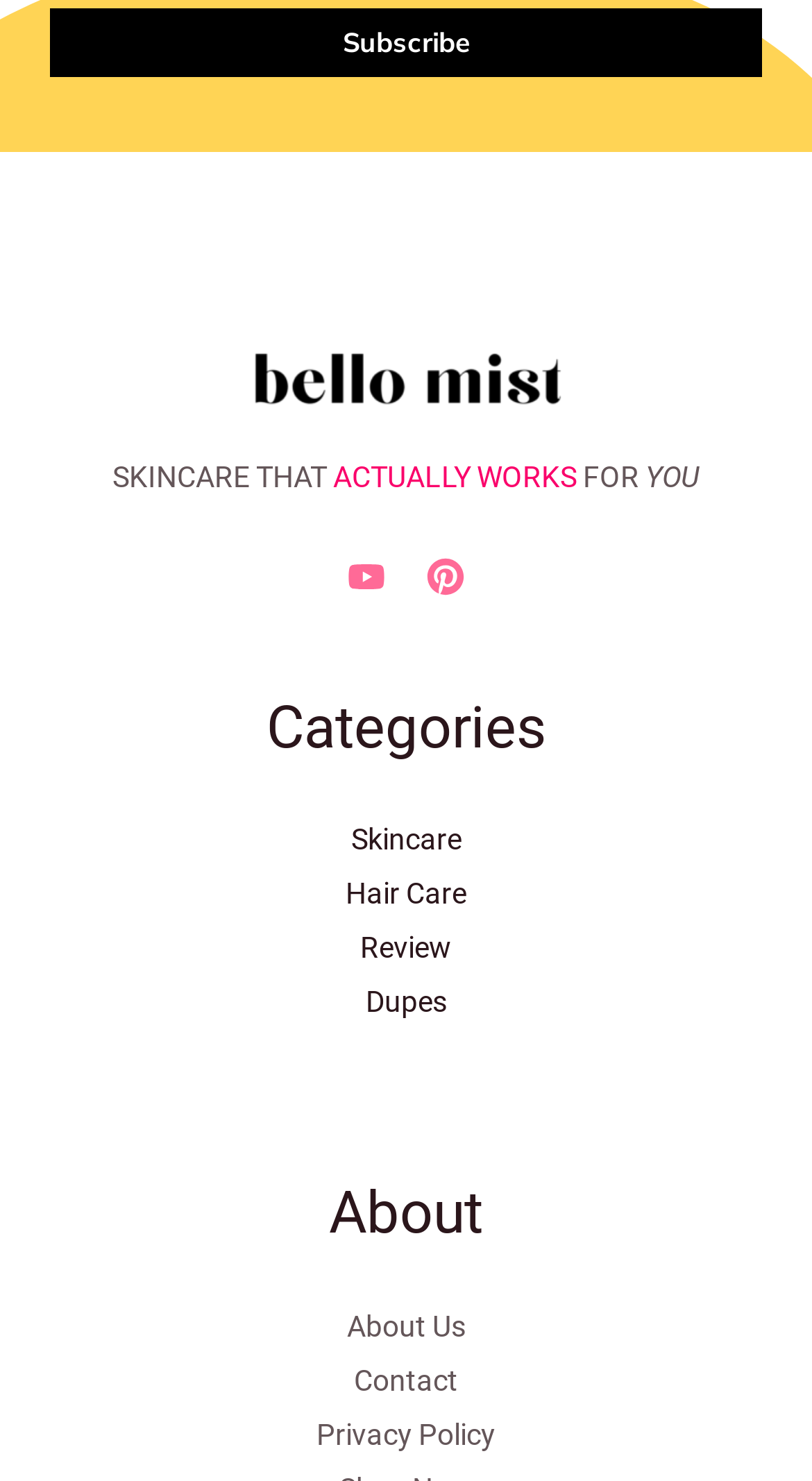Identify the bounding box of the HTML element described as: "Dupes".

[0.45, 0.666, 0.55, 0.688]